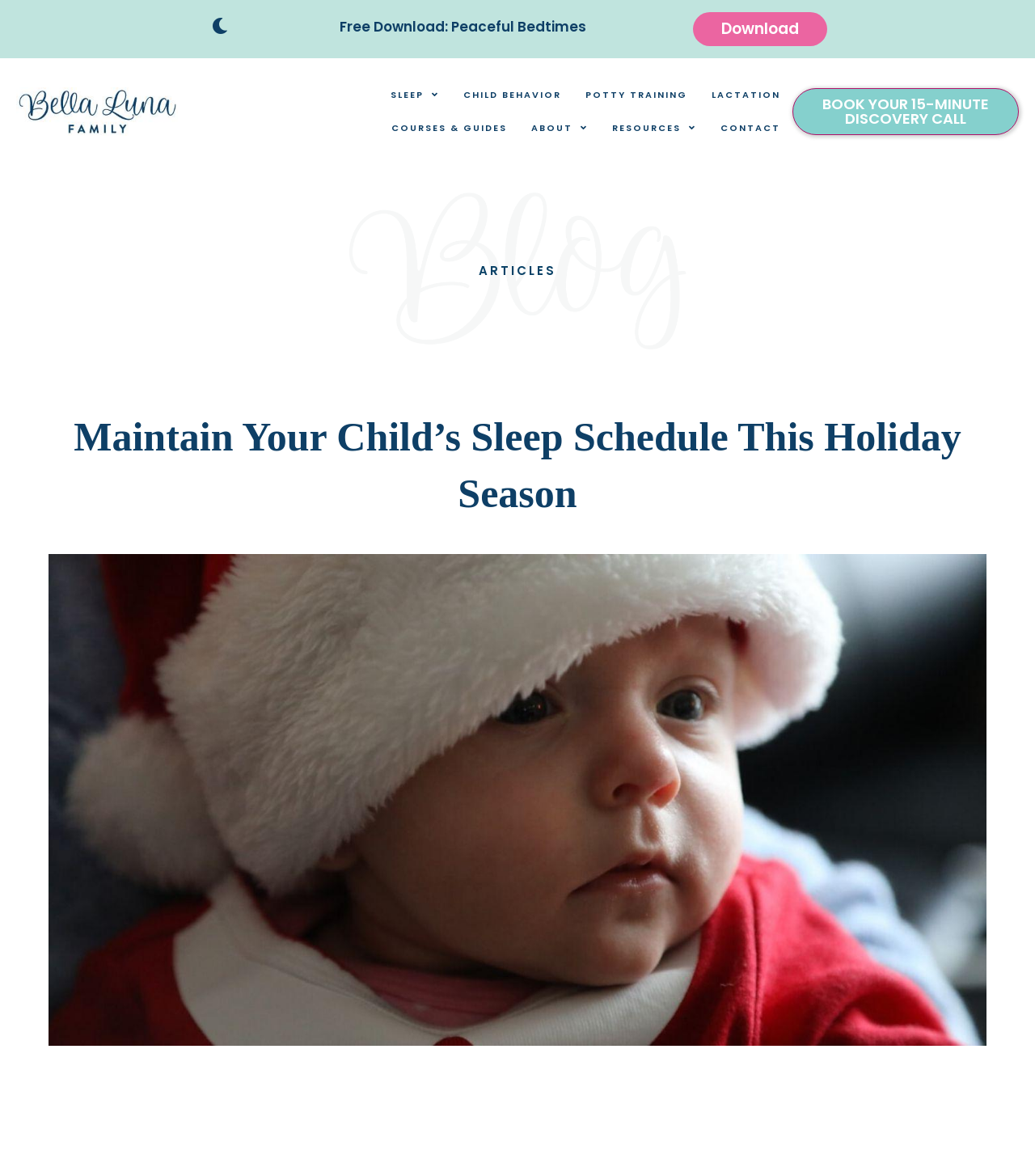What is the logo of the website?
Based on the image, respond with a single word or phrase.

Bella Luna Family